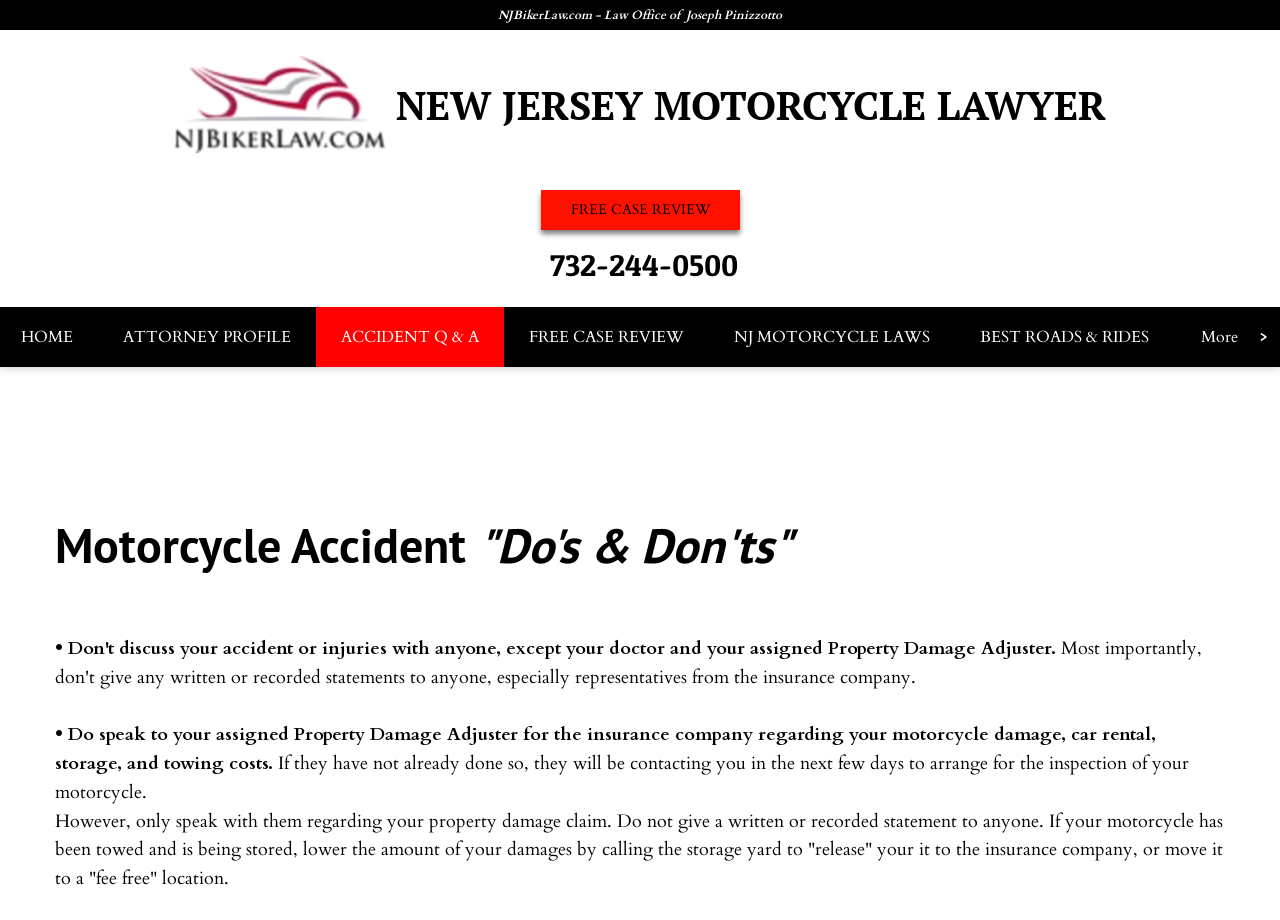Predict the bounding box of the UI element that fits this description: "FREE CASE REVIEW".

[0.394, 0.334, 0.554, 0.399]